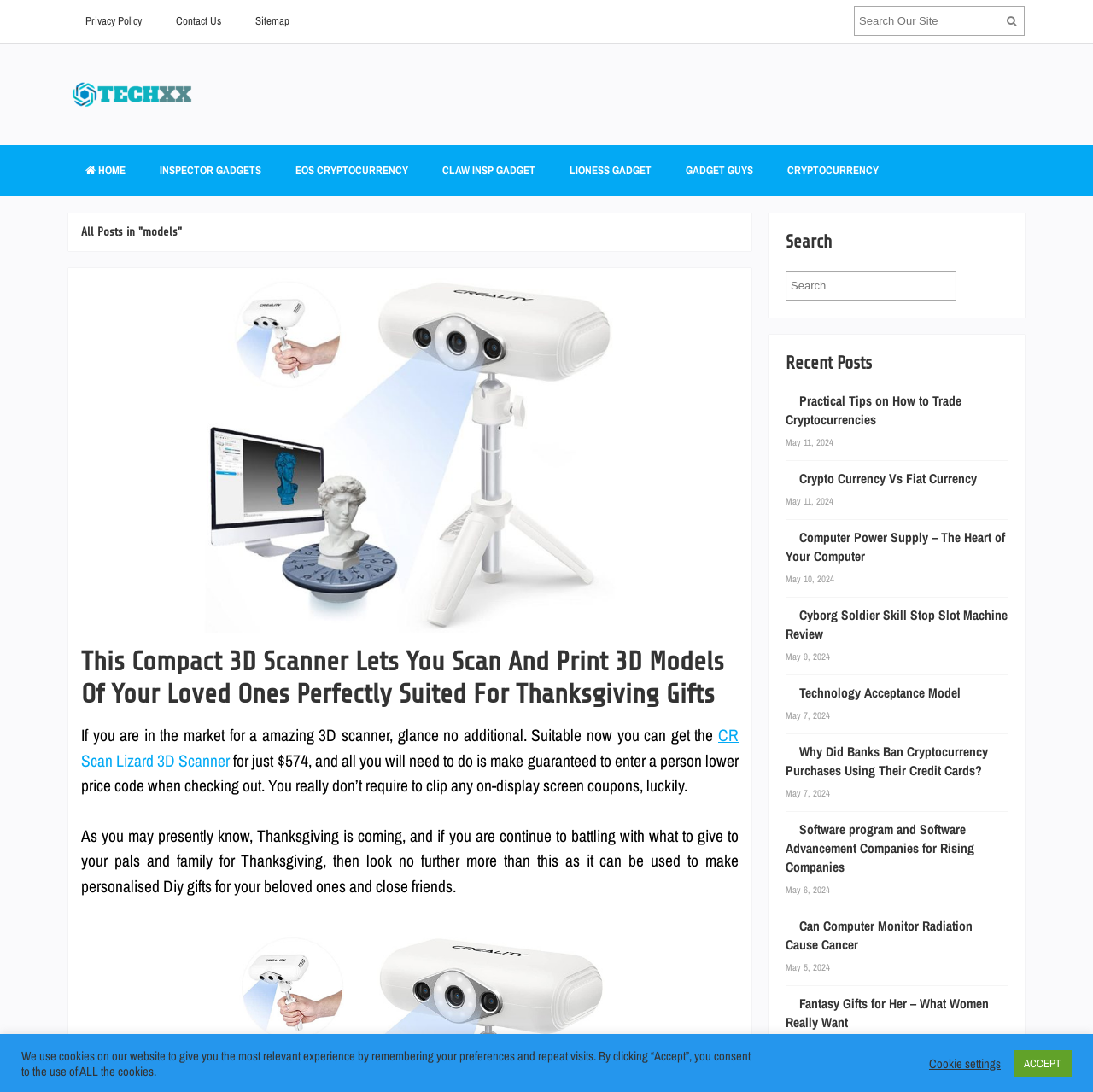Determine the bounding box coordinates of the clickable element to complete this instruction: "Read the article about 3D scanning". Provide the coordinates in the format of four float numbers between 0 and 1, [left, top, right, bottom].

[0.062, 0.569, 0.688, 0.582]